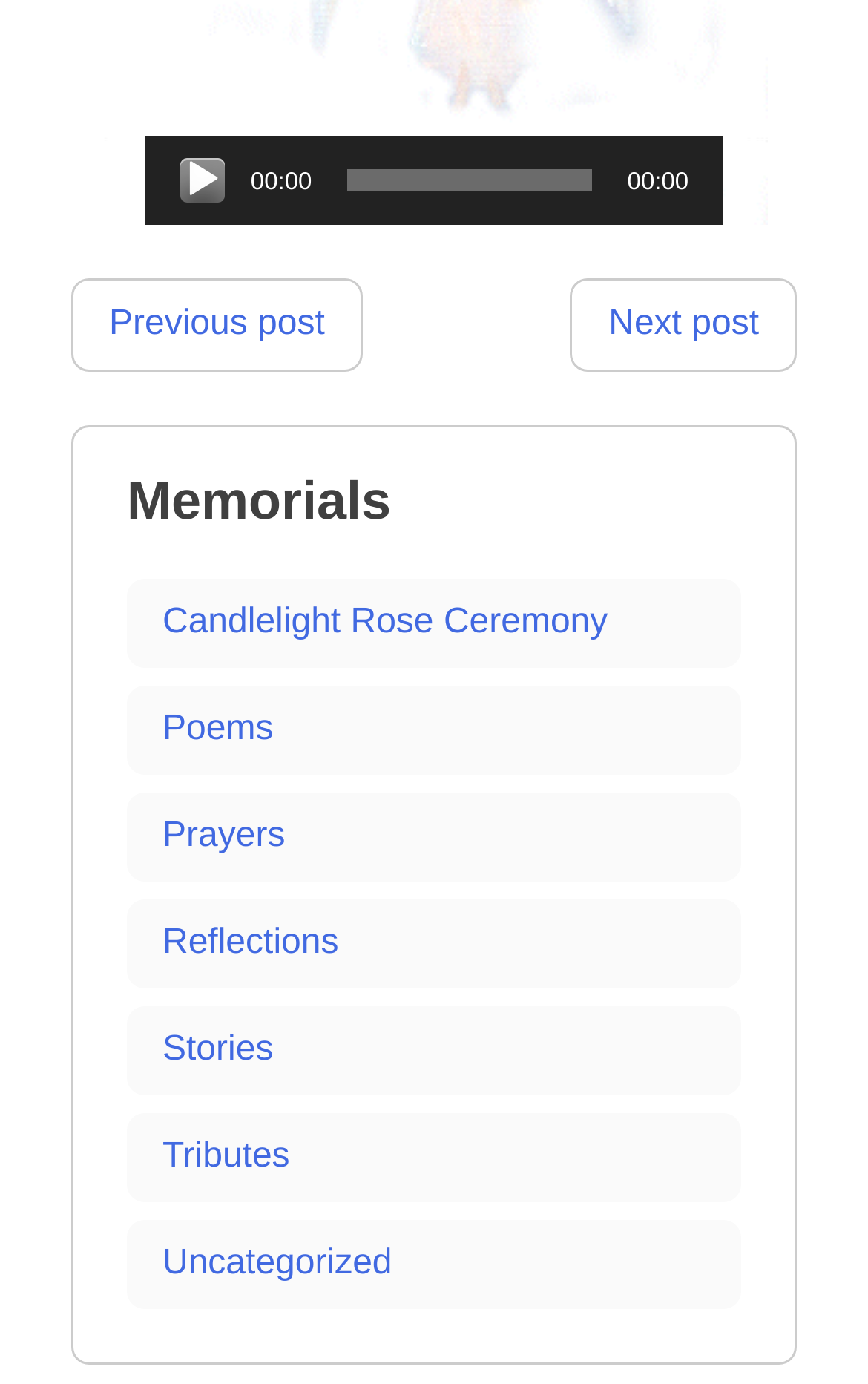Determine the bounding box coordinates for the clickable element to execute this instruction: "Adjust the time slider". Provide the coordinates as four float numbers between 0 and 1, i.e., [left, top, right, bottom].

[0.4, 0.123, 0.682, 0.139]